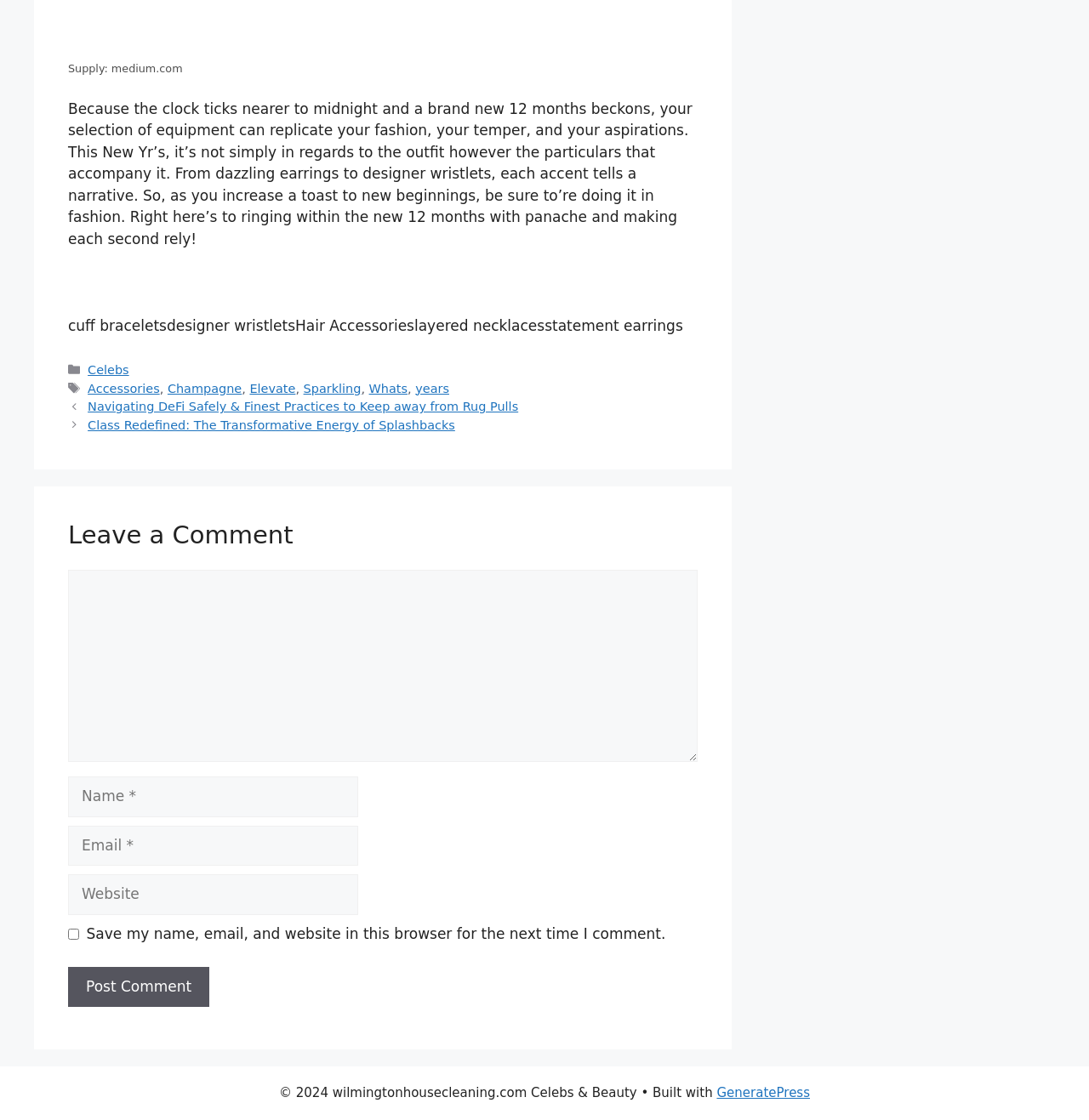Determine the bounding box coordinates of the section to be clicked to follow the instruction: "Click on the 'Posts' navigation". The coordinates should be given as four float numbers between 0 and 1, formatted as [left, top, right, bottom].

[0.062, 0.356, 0.641, 0.389]